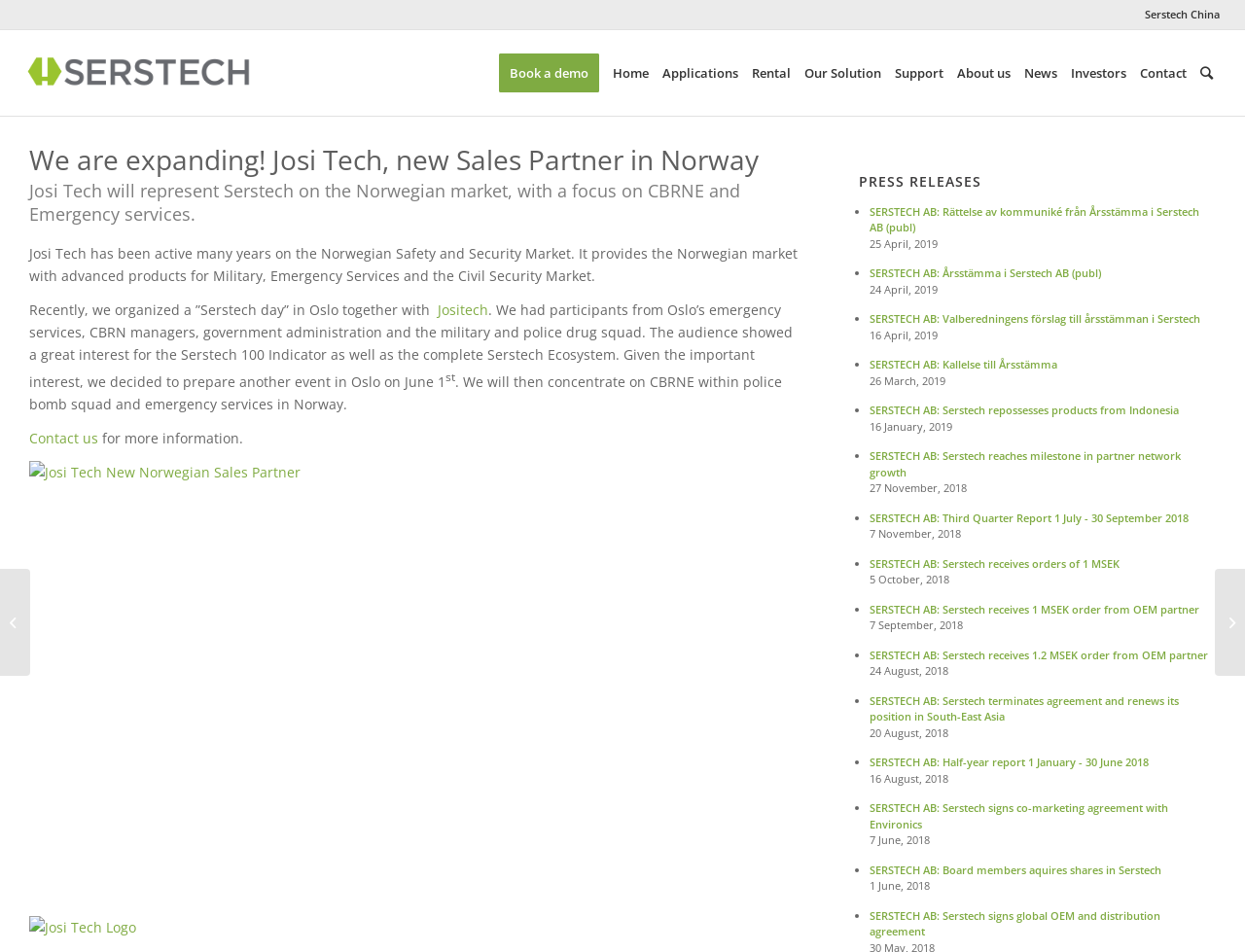Kindly provide the bounding box coordinates of the section you need to click on to fulfill the given instruction: "Click on 'Book a demo'".

[0.396, 0.032, 0.487, 0.122]